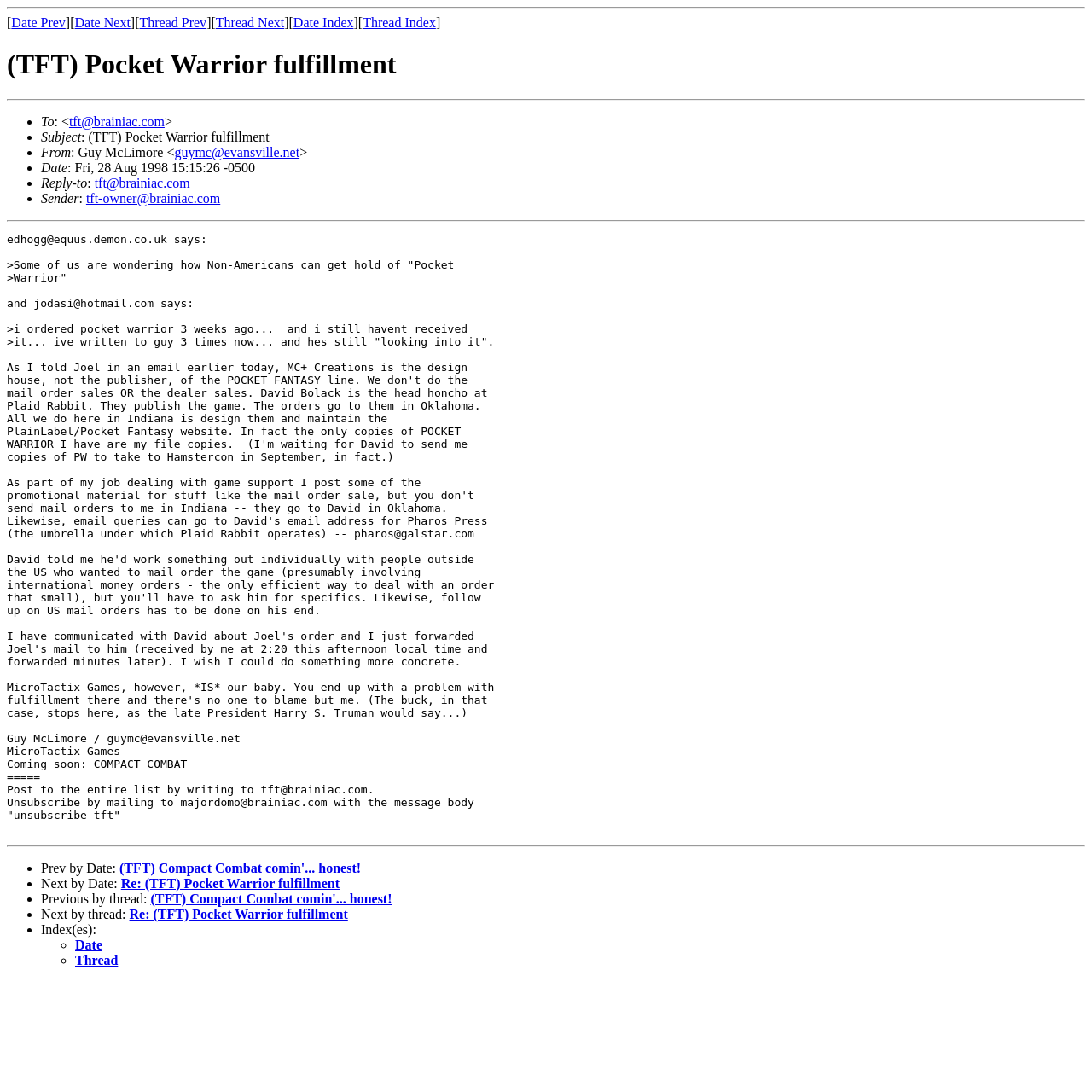What is the name of the game that Guy McLimore is waiting to receive copies of?
Please respond to the question with a detailed and well-explained answer.

According to the email content, Guy McLimore is waiting to receive copies of POCKET WARRIOR to take to Hamstercon in September.